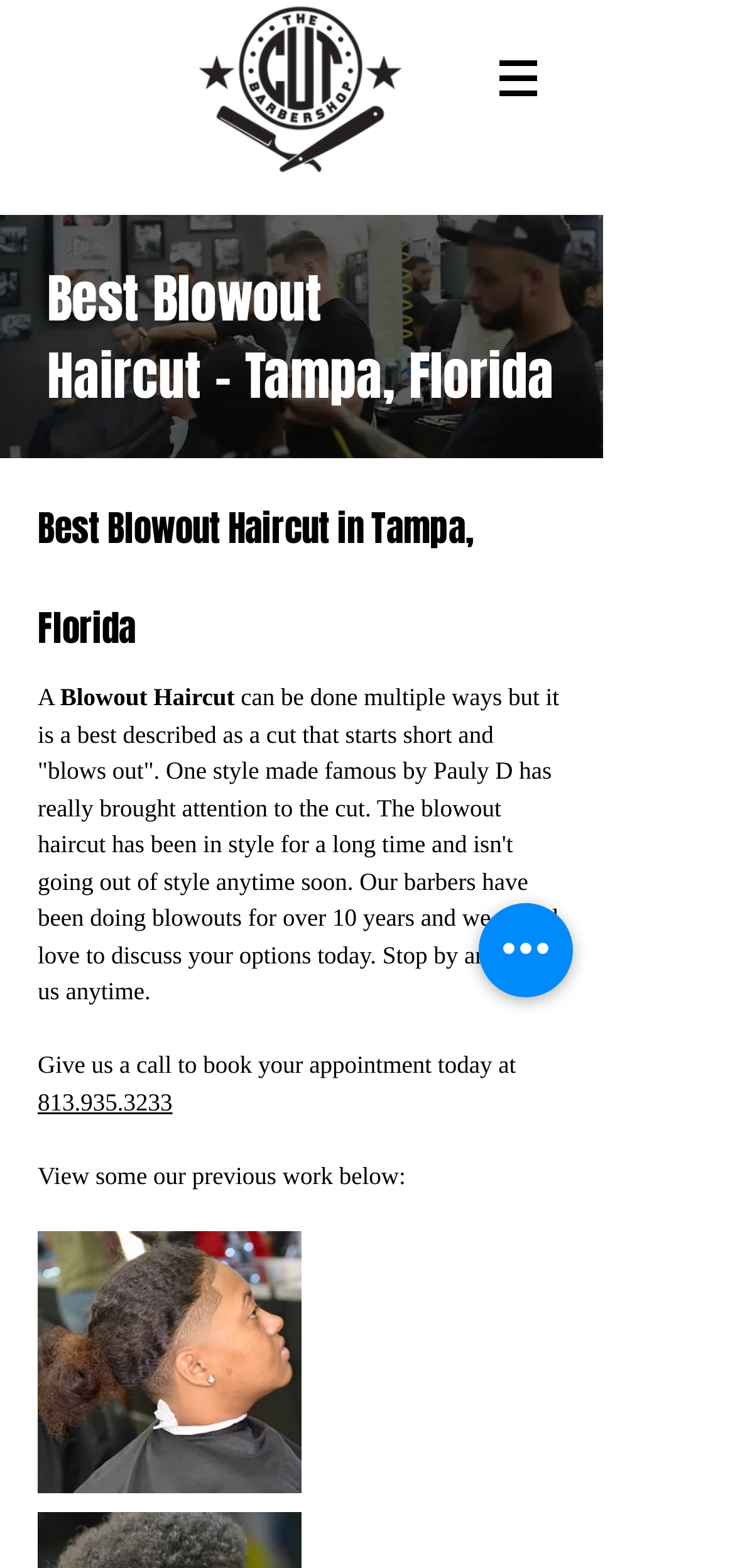Find and provide the bounding box coordinates for the UI element described with: "813.935.3233".

[0.051, 0.694, 0.235, 0.712]